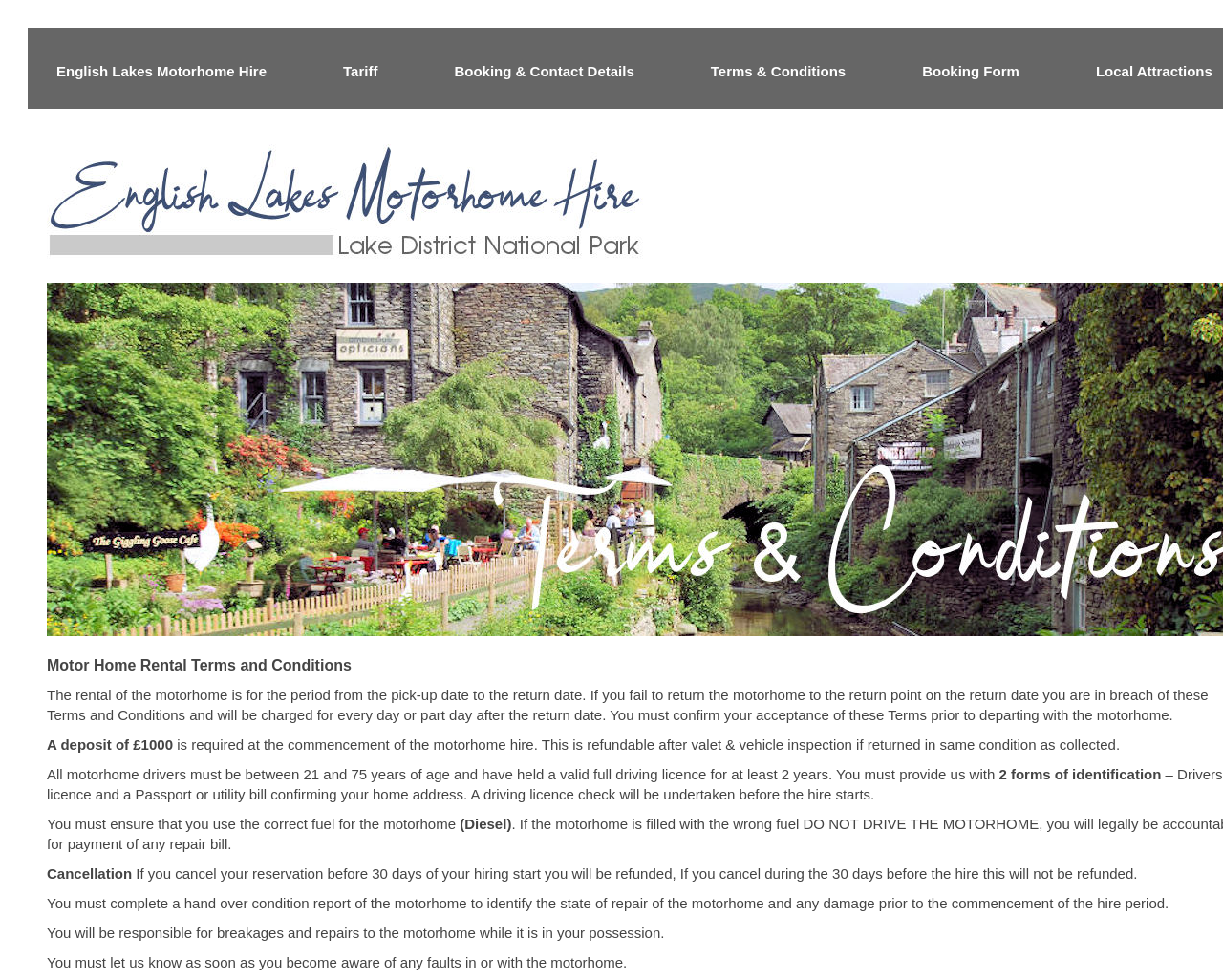Respond with a single word or phrase:
What is the purpose of the deposit?

Refundable after valet & vehicle inspection